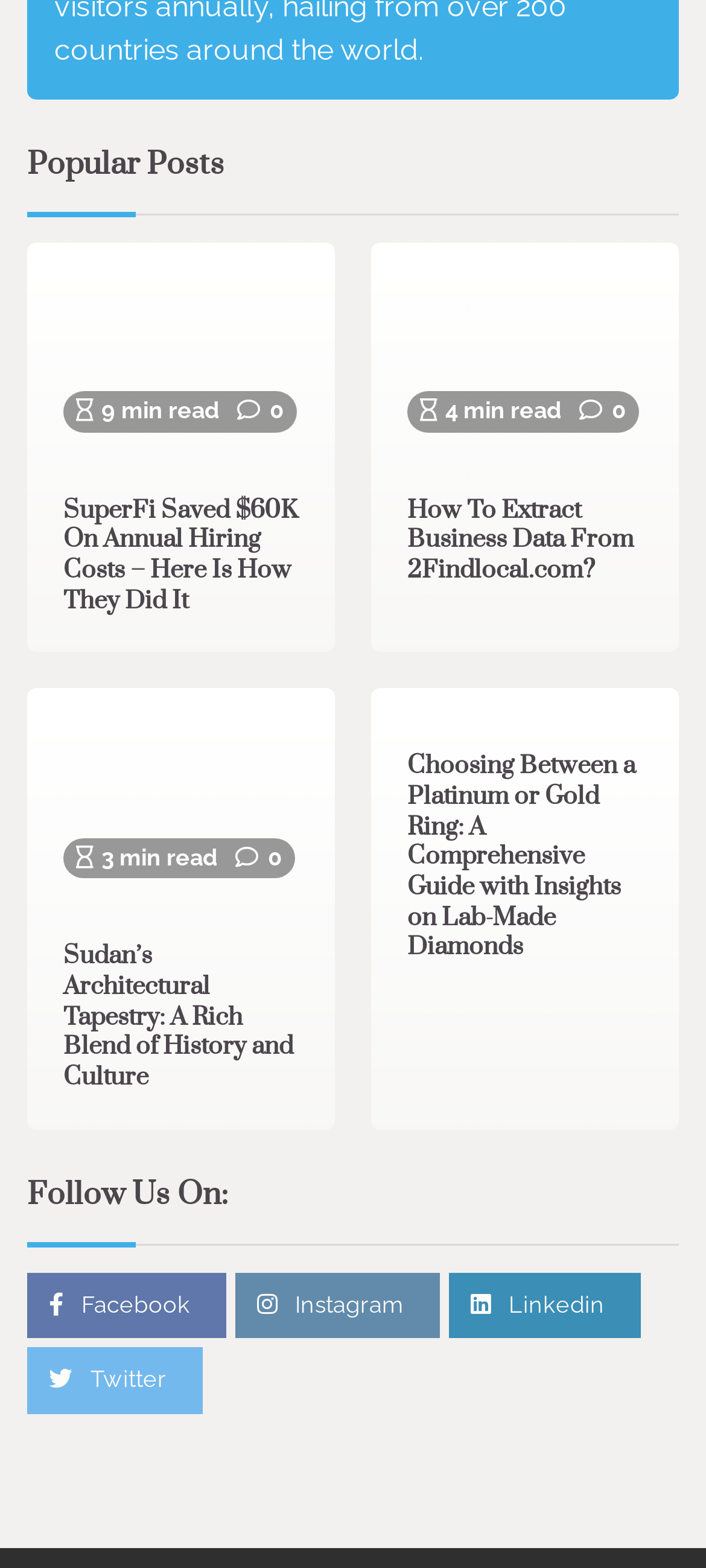Please identify the bounding box coordinates of the region to click in order to complete the task: "Follow the link to learn about scraping doctor's phone numbers from 2FindLocal". The coordinates must be four float numbers between 0 and 1, specified as [left, top, right, bottom].

[0.551, 0.166, 0.936, 0.287]